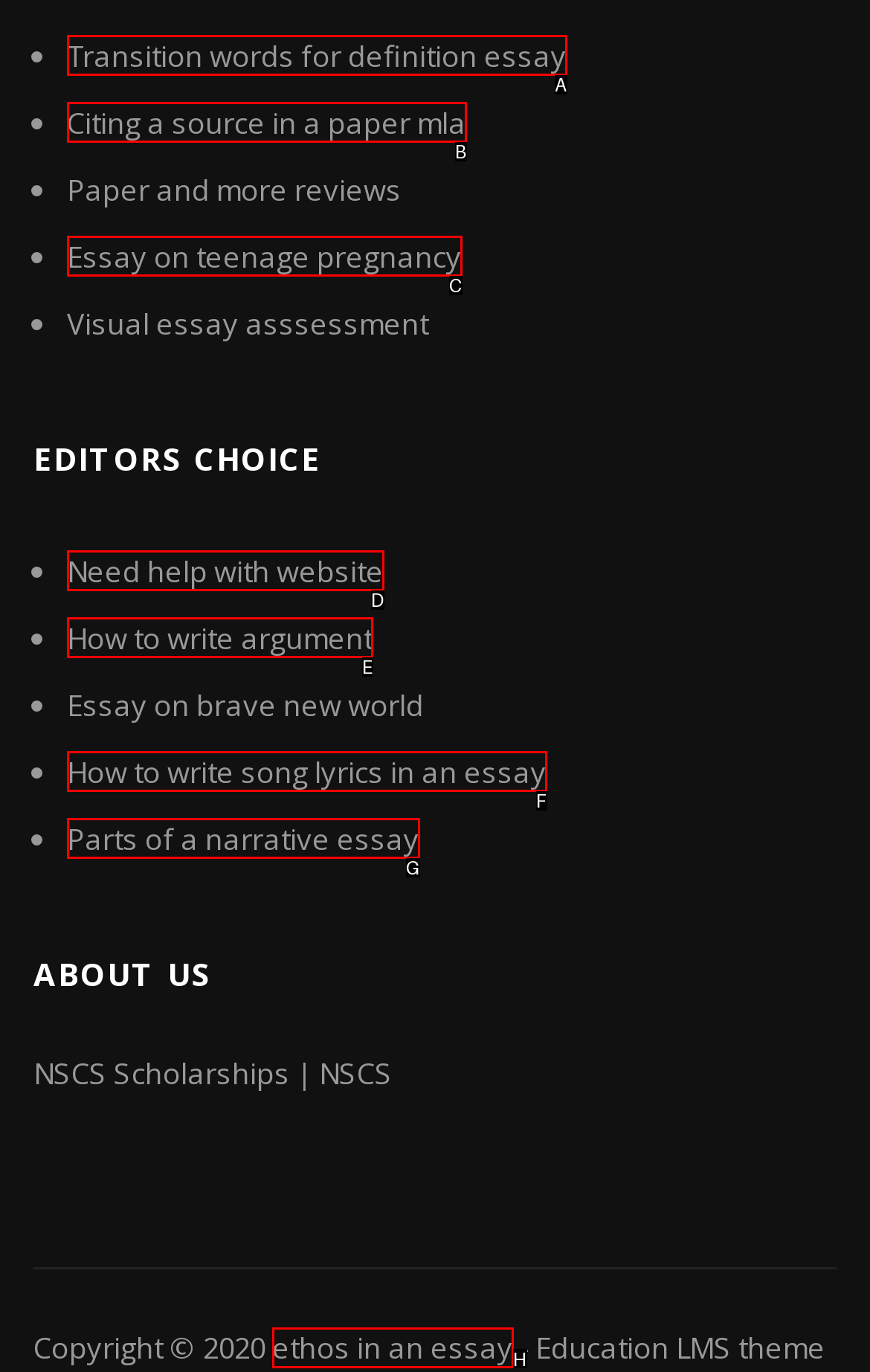Find the option that fits the given description: ethos in an essay
Answer with the letter representing the correct choice directly.

H